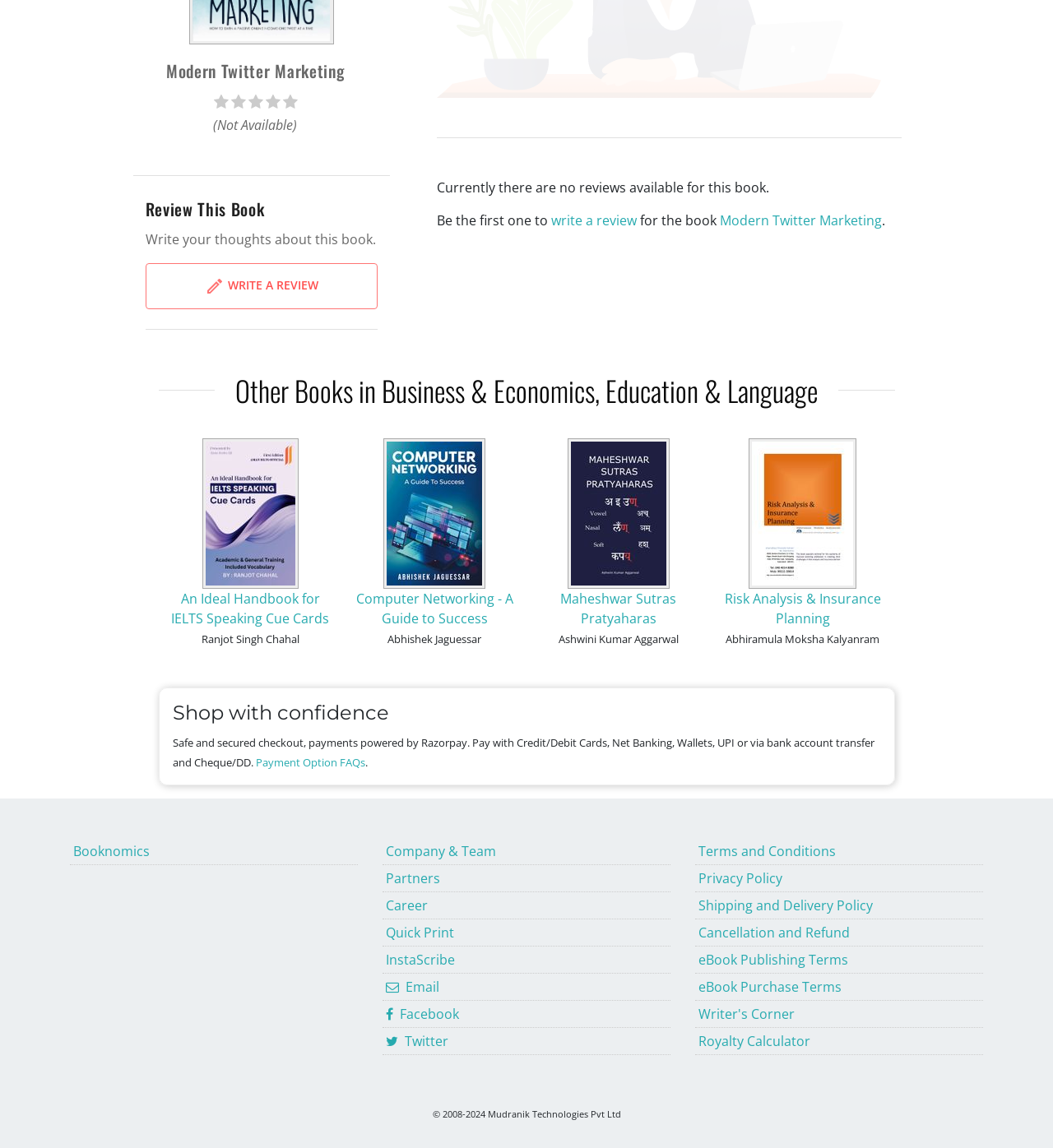Kindly determine the bounding box coordinates for the area that needs to be clicked to execute this instruction: "View other books in Business & Economics, Education & Language".

[0.15, 0.321, 0.85, 0.359]